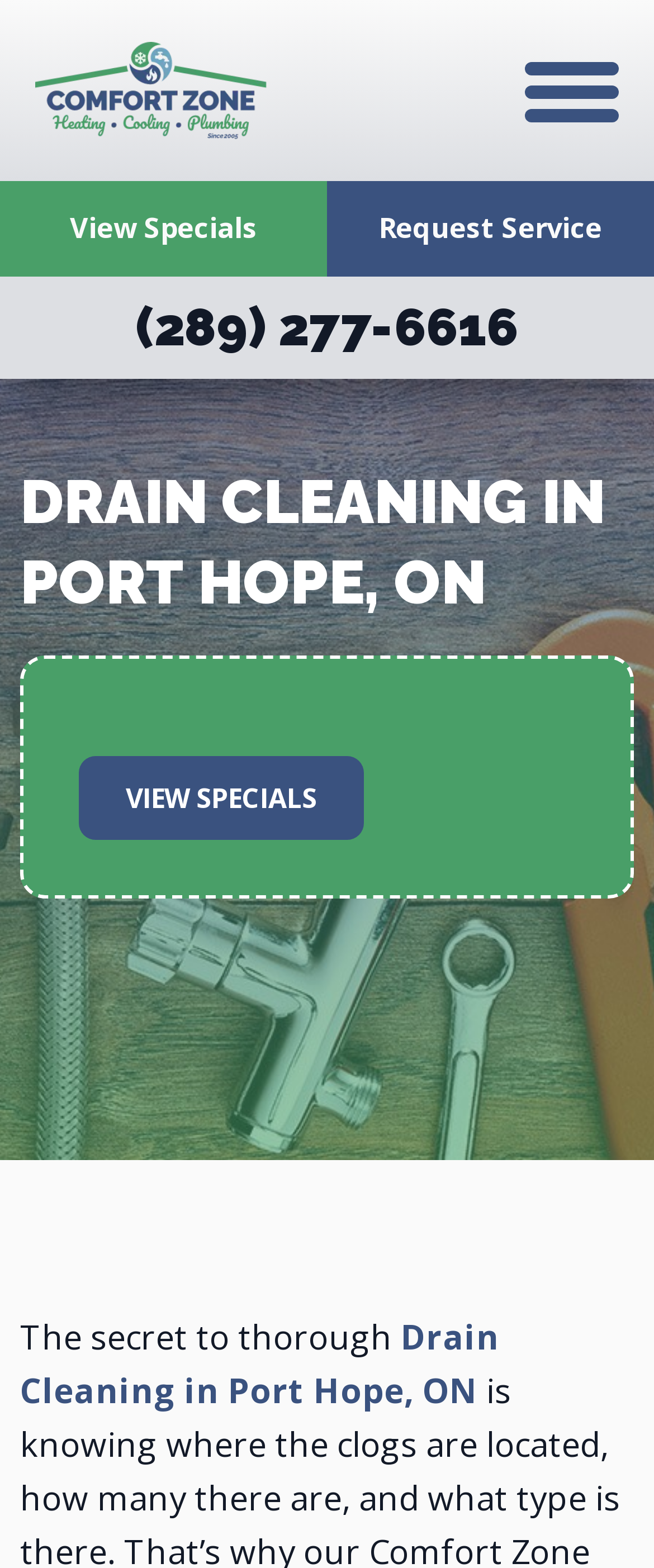Respond to the question below with a single word or phrase:
What is the company name?

Comfort Zone Heating & Air Conditioning